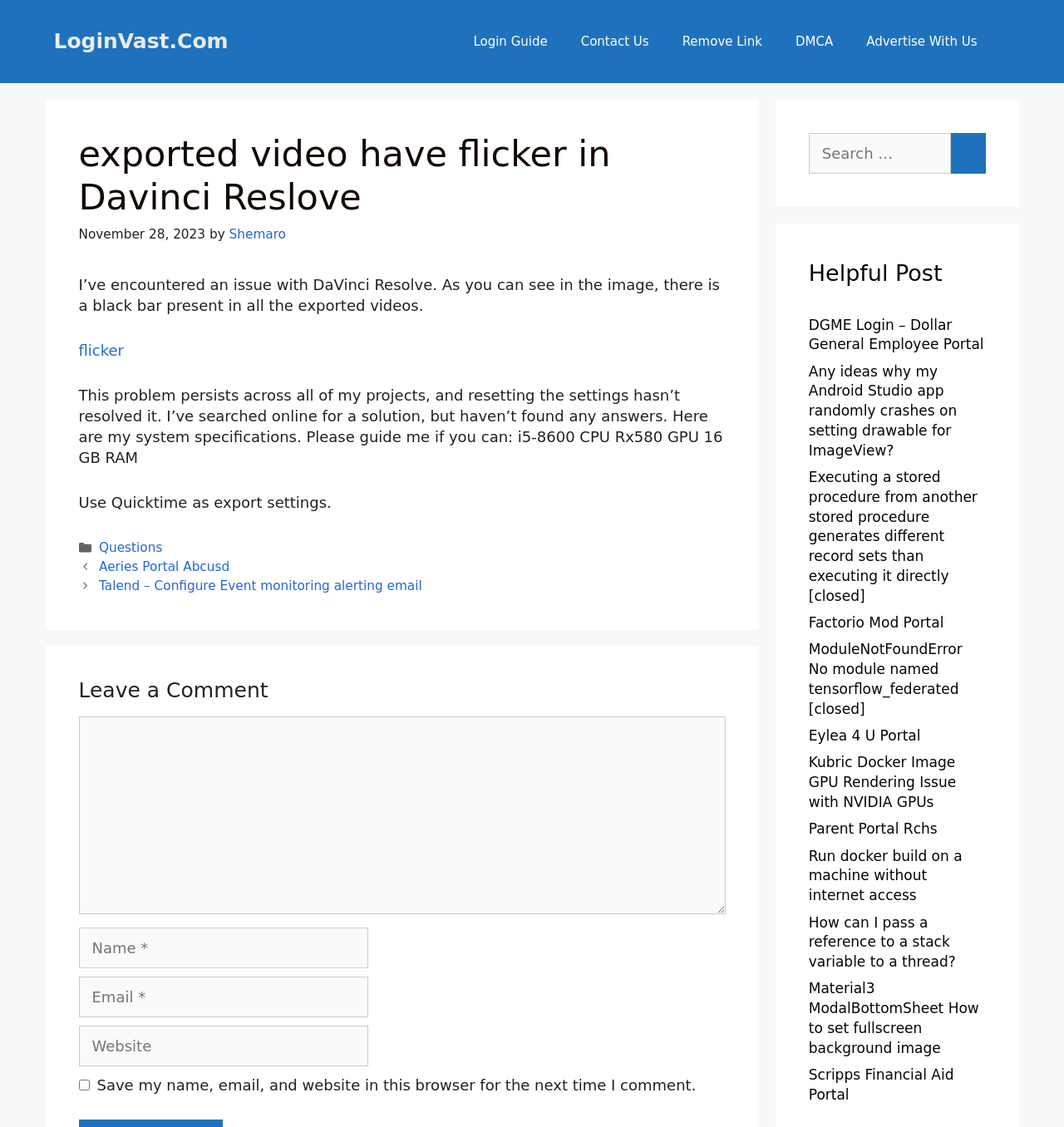What is the suggested export setting to resolve the flicker issue?
Provide a thorough and detailed answer to the question.

According to the article, one of the suggested solutions to resolve the flicker issue in exported videos is to use Quicktime as the export setting.